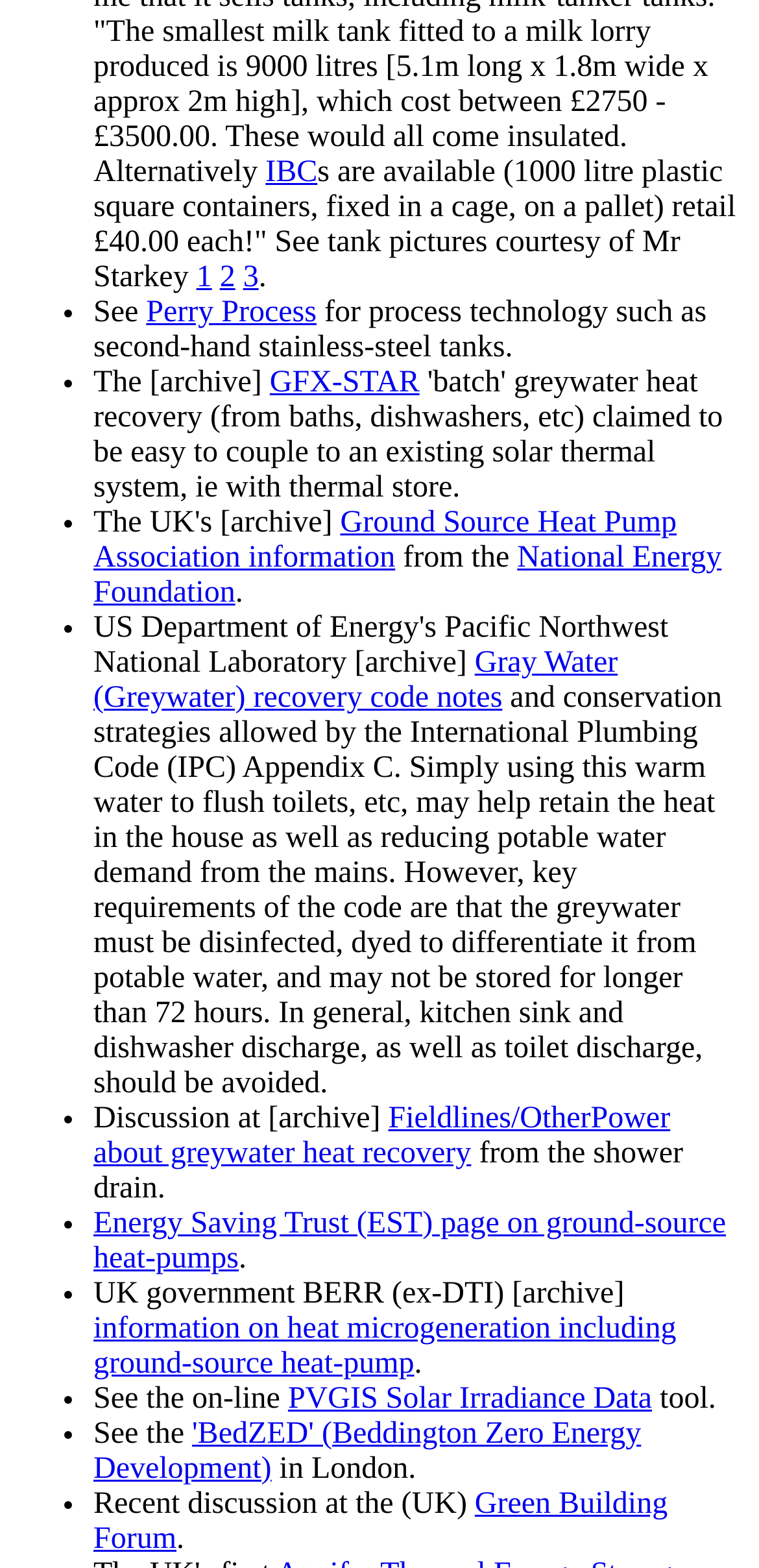What is the purpose of the greywater recovery system?
From the image, provide a succinct answer in one word or a short phrase.

To retain heat and reduce potable water demand